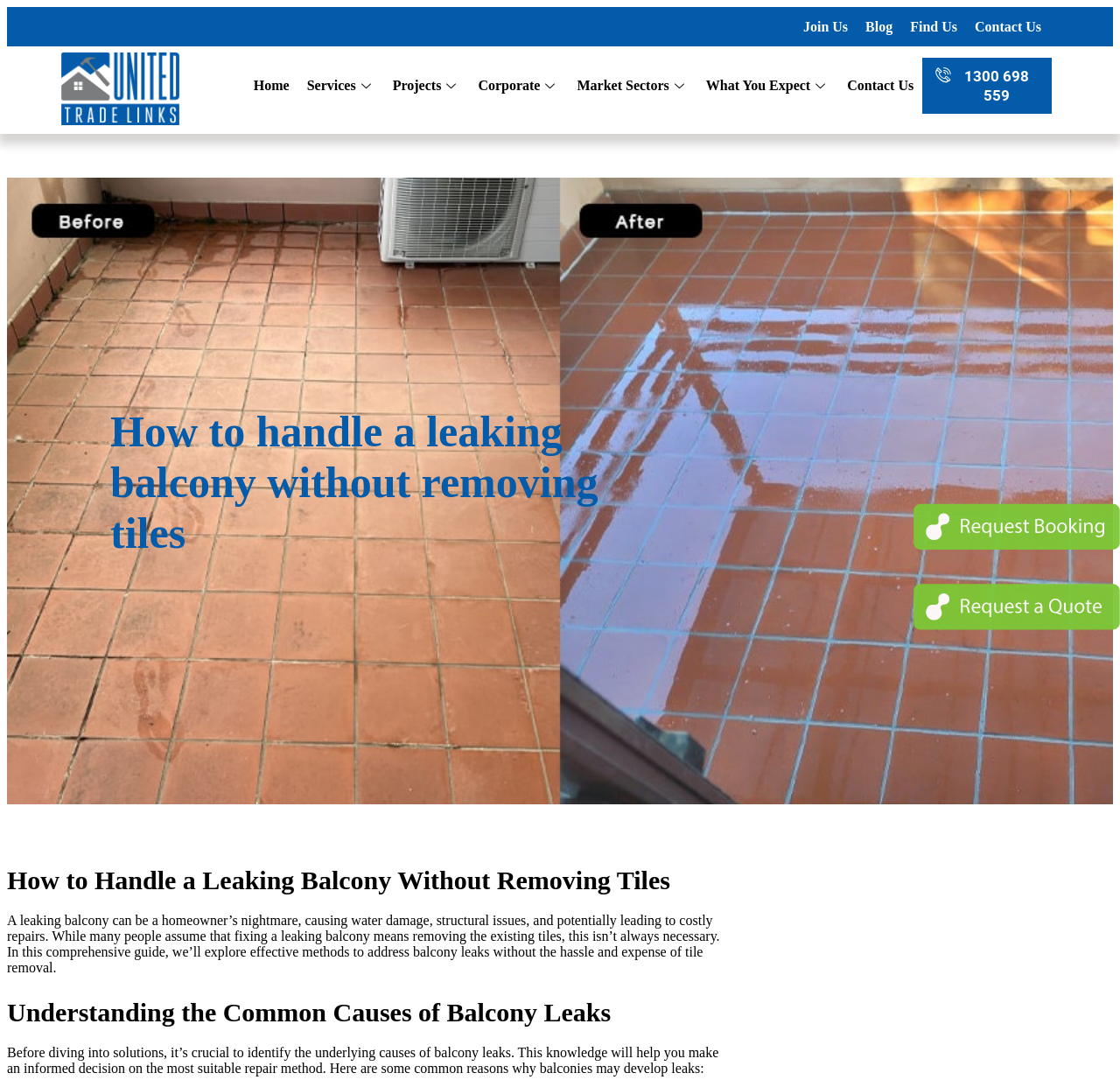Show the bounding box coordinates for the element that needs to be clicked to execute the following instruction: "Contact Us". Provide the coordinates in the form of four float numbers between 0 and 1, i.e., [left, top, right, bottom].

None